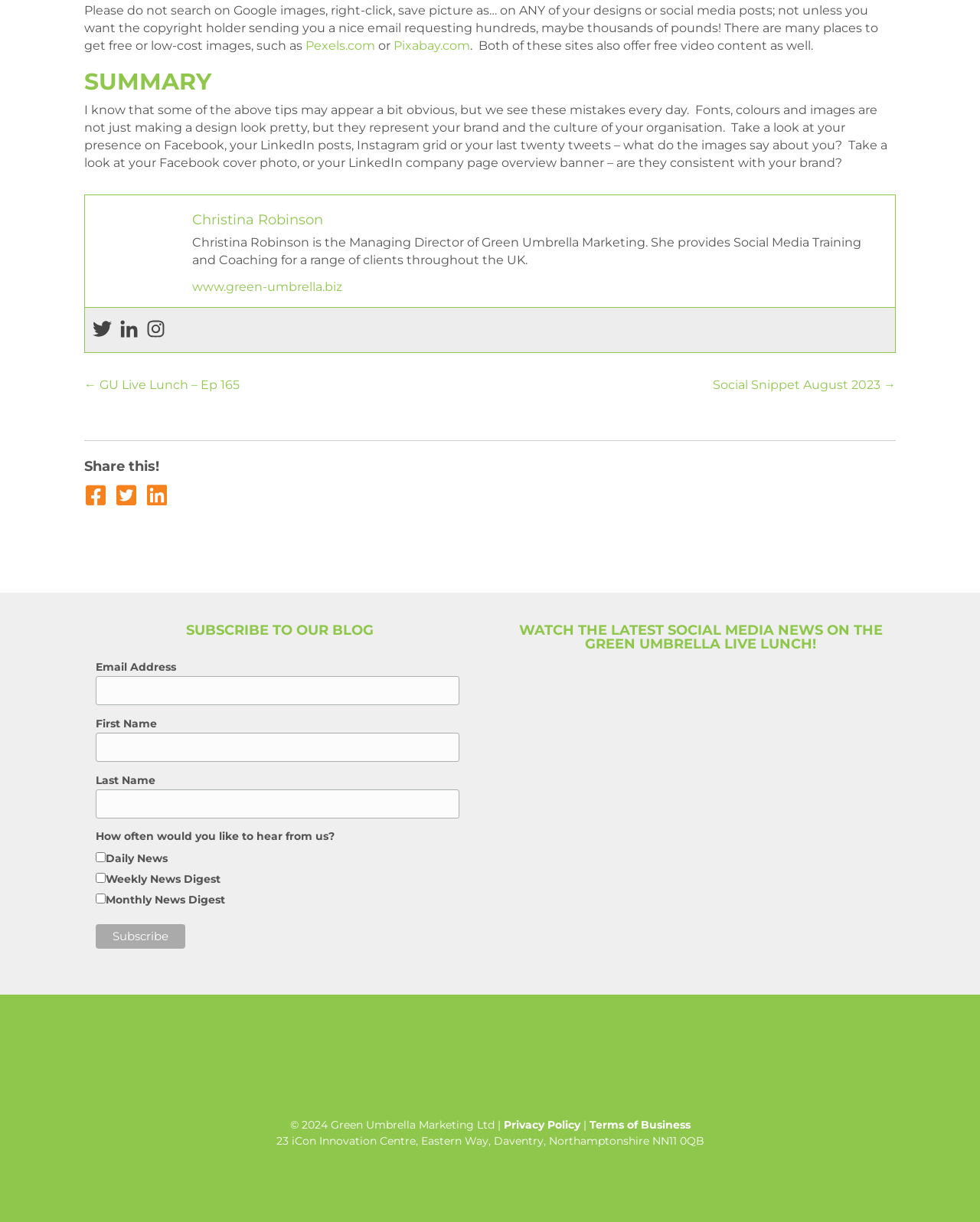Give a one-word or one-phrase response to the question: 
What is the name of the company mentioned on this webpage?

Green Umbrella Marketing